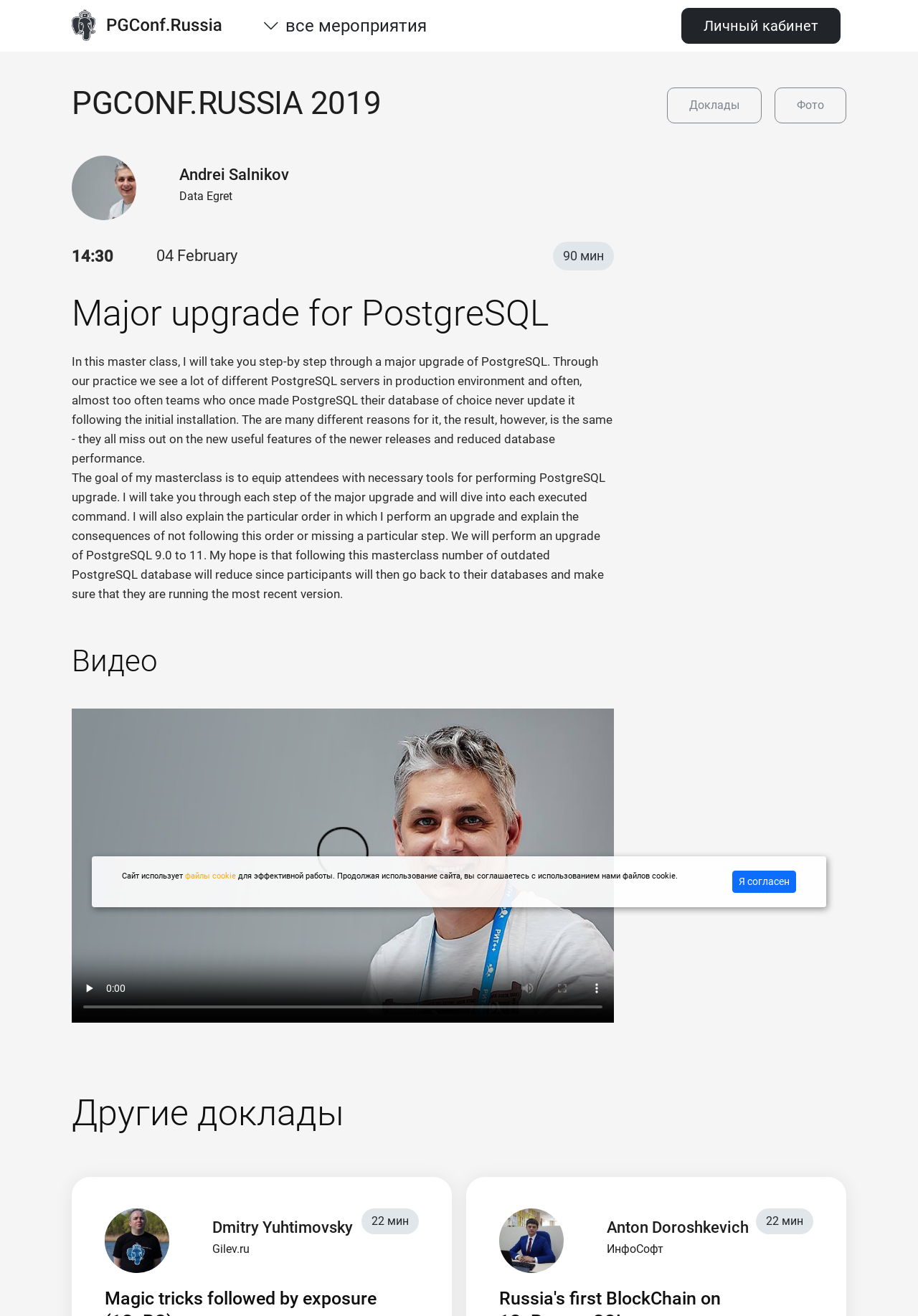Determine the bounding box coordinates of the target area to click to execute the following instruction: "Go to personal cabinet."

[0.742, 0.006, 0.916, 0.033]